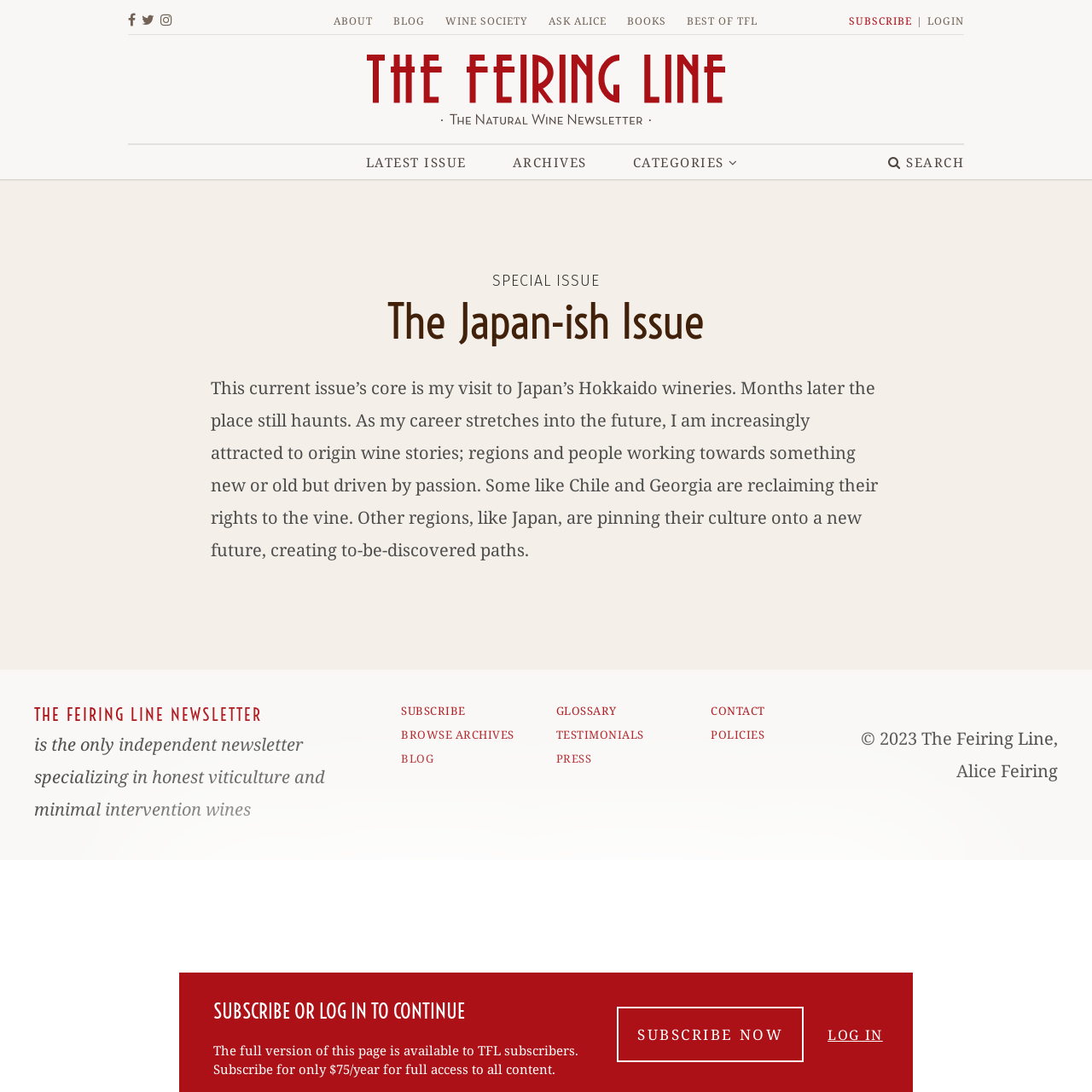Please find the bounding box for the UI element described by: "BEST OF TFL".

[0.629, 0.012, 0.693, 0.026]